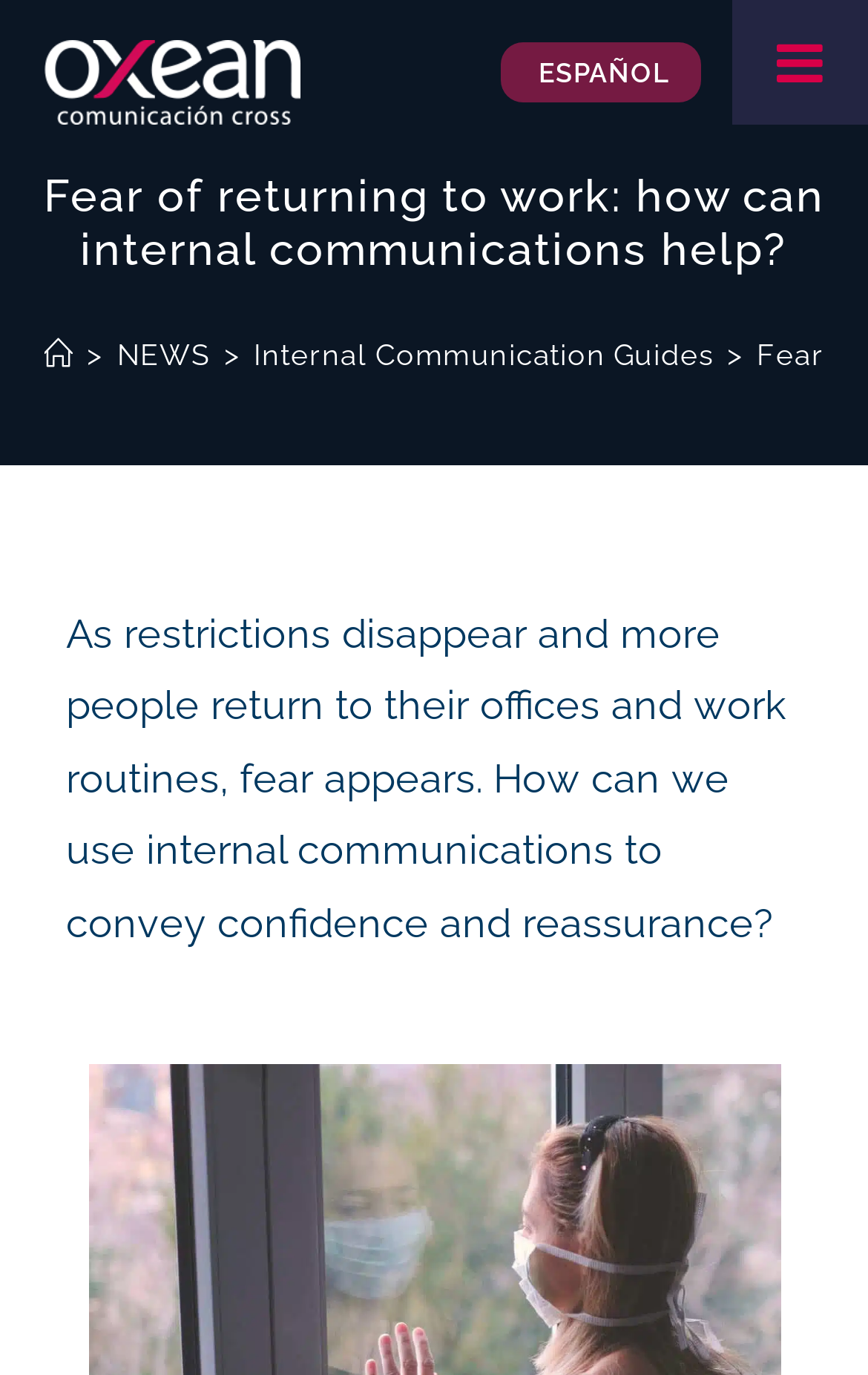Predict the bounding box of the UI element based on this description: "home".

[0.05, 0.246, 0.085, 0.27]